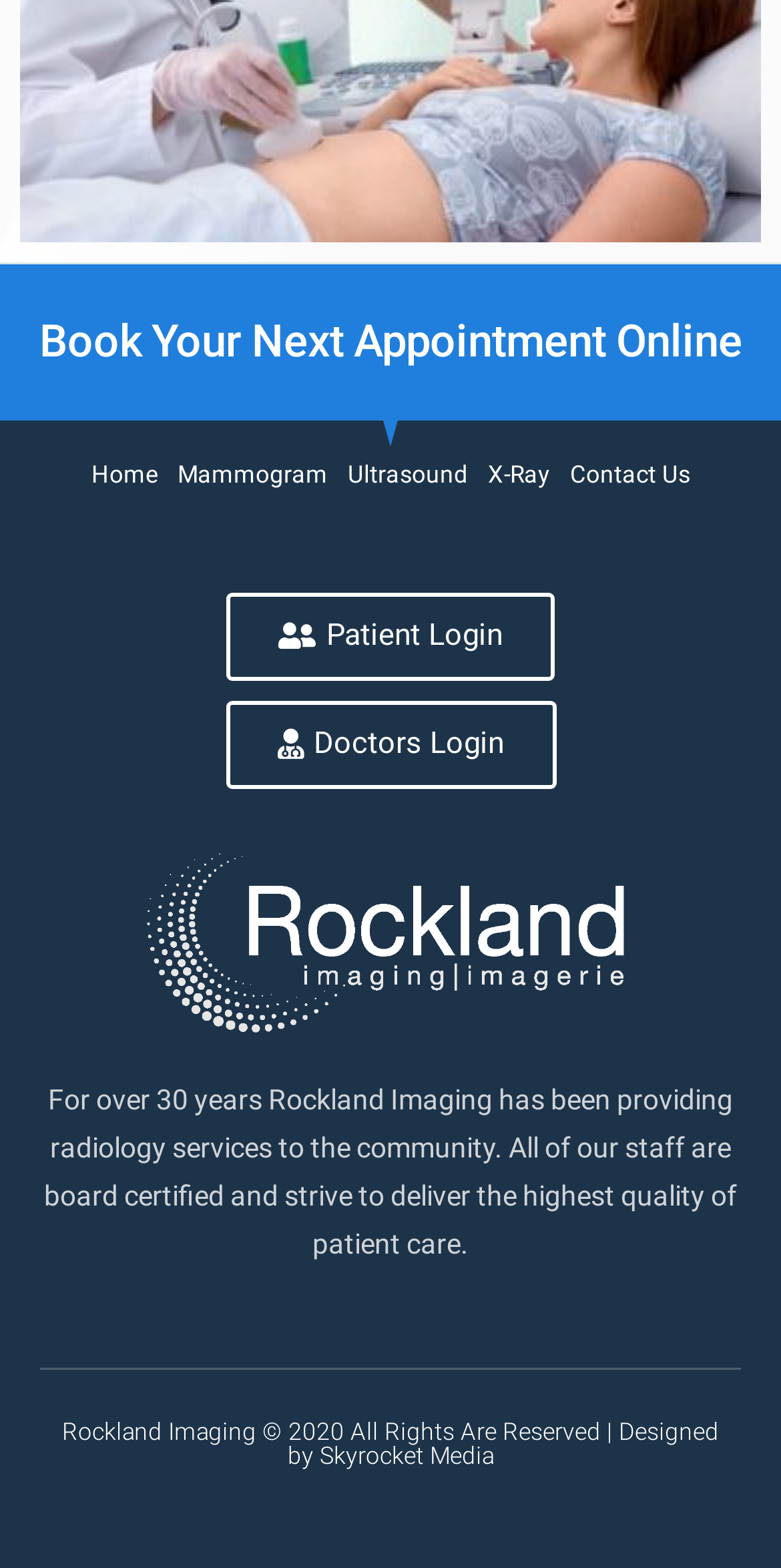Find the bounding box coordinates of the area to click in order to follow the instruction: "Go to home page".

[0.117, 0.291, 0.201, 0.314]